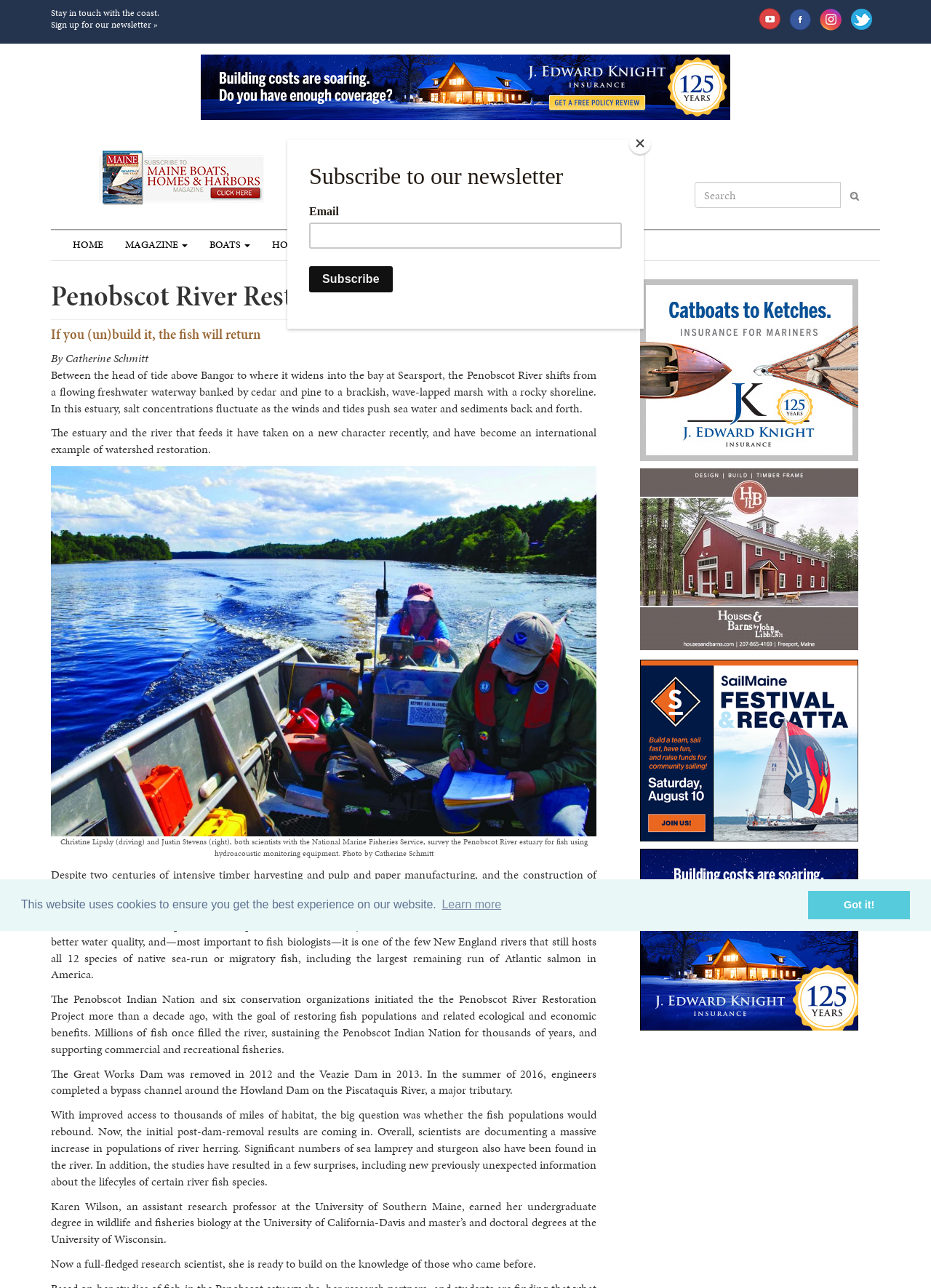Provide the text content of the webpage's main heading.

Penobscot River Restoration